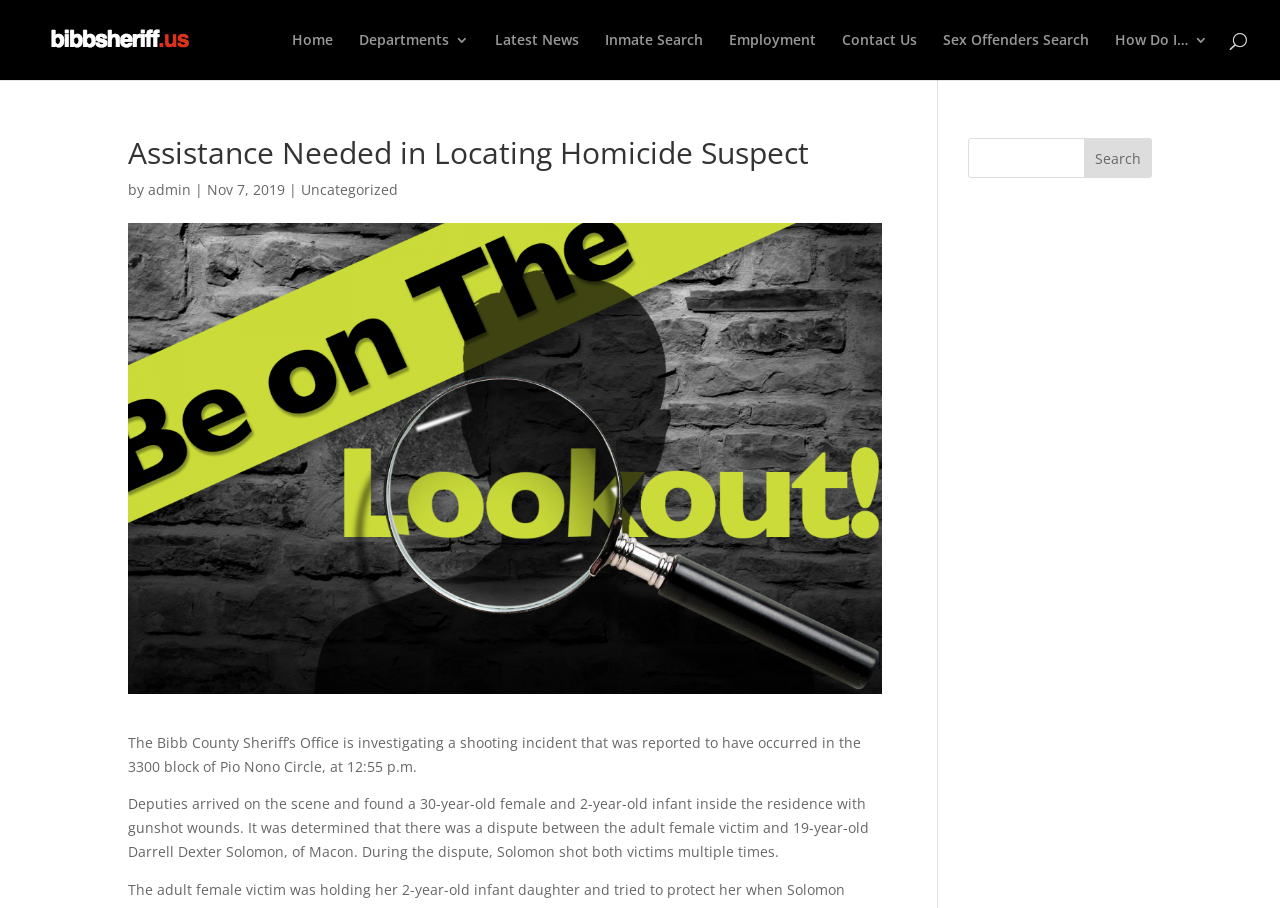Identify the title of the webpage and provide its text content.

Assistance Needed in Locating Homicide Suspect